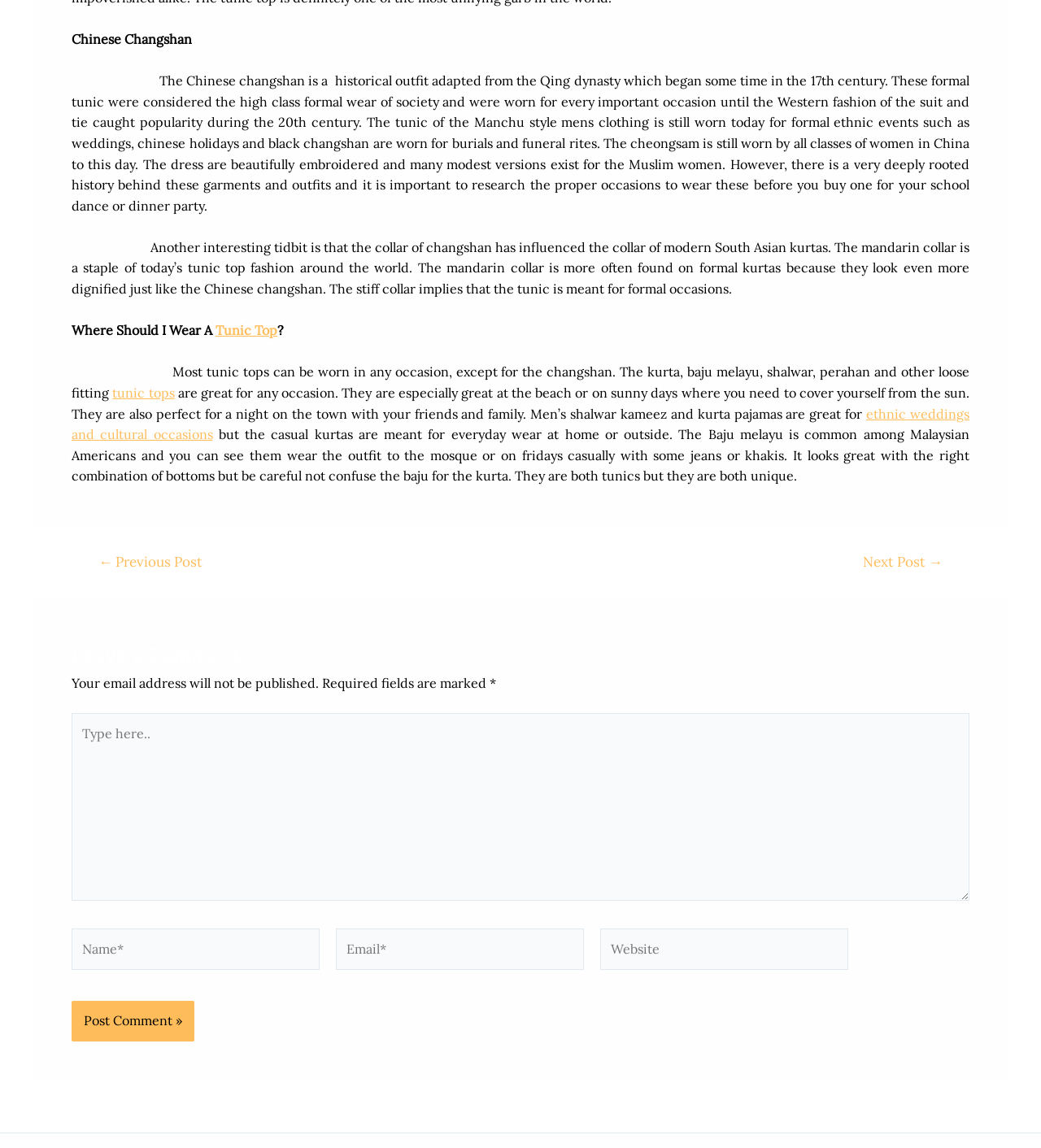What is required to leave a comment?
Refer to the screenshot and answer in one word or phrase.

Name and email